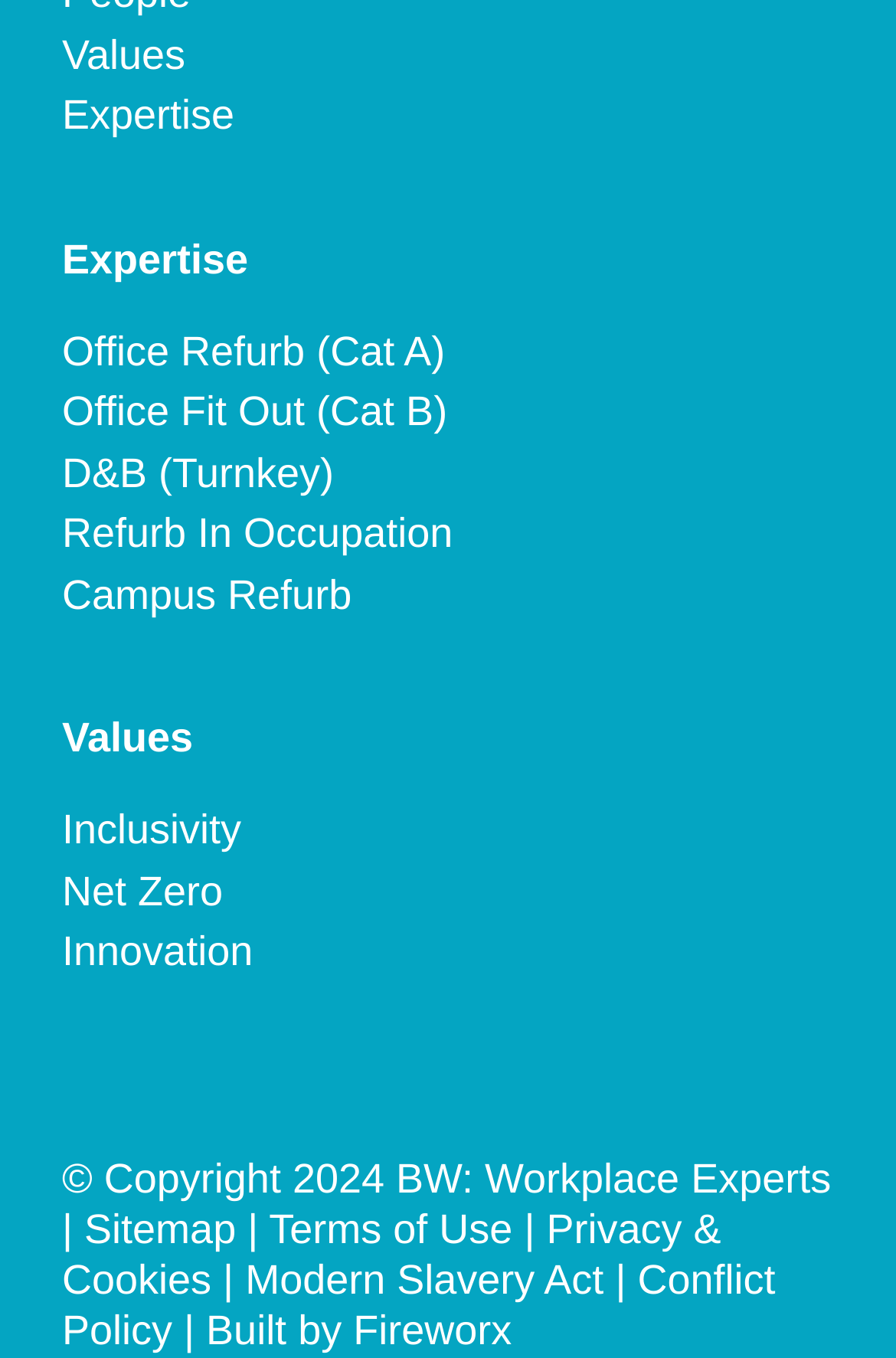Please determine the bounding box coordinates of the area that needs to be clicked to complete this task: 'Check out news about bird flu affecting fast-food chains'. The coordinates must be four float numbers between 0 and 1, formatted as [left, top, right, bottom].

None